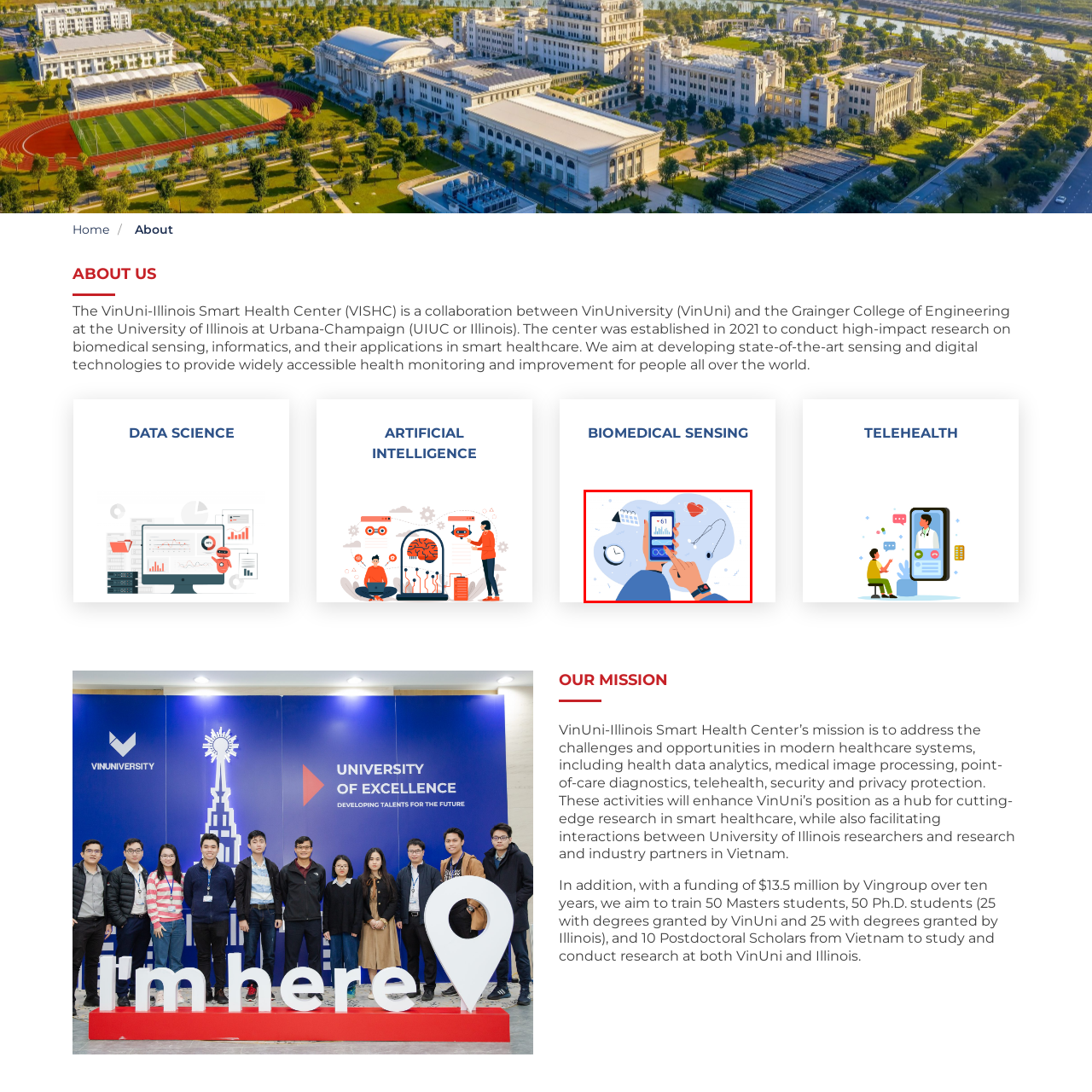Provide a thorough caption for the image that is surrounded by the red boundary.

The image illustrates a person's hand holding a smartphone that displays health-related data, including a heart rate of 61 beats per minute along with graphical visualizations. Surrounding the smartphone are various health and wellness symbols, such as a clock, a calendar, a stethoscope, and a heart icon, all suggesting a focus on smart health technology and monitoring. This visual aligns with the theme of "Biomedical Sensing," highlighting the integration of digital tools in personal health management and the applications of advanced technology in enhancing healthcare accessibility and monitoring.